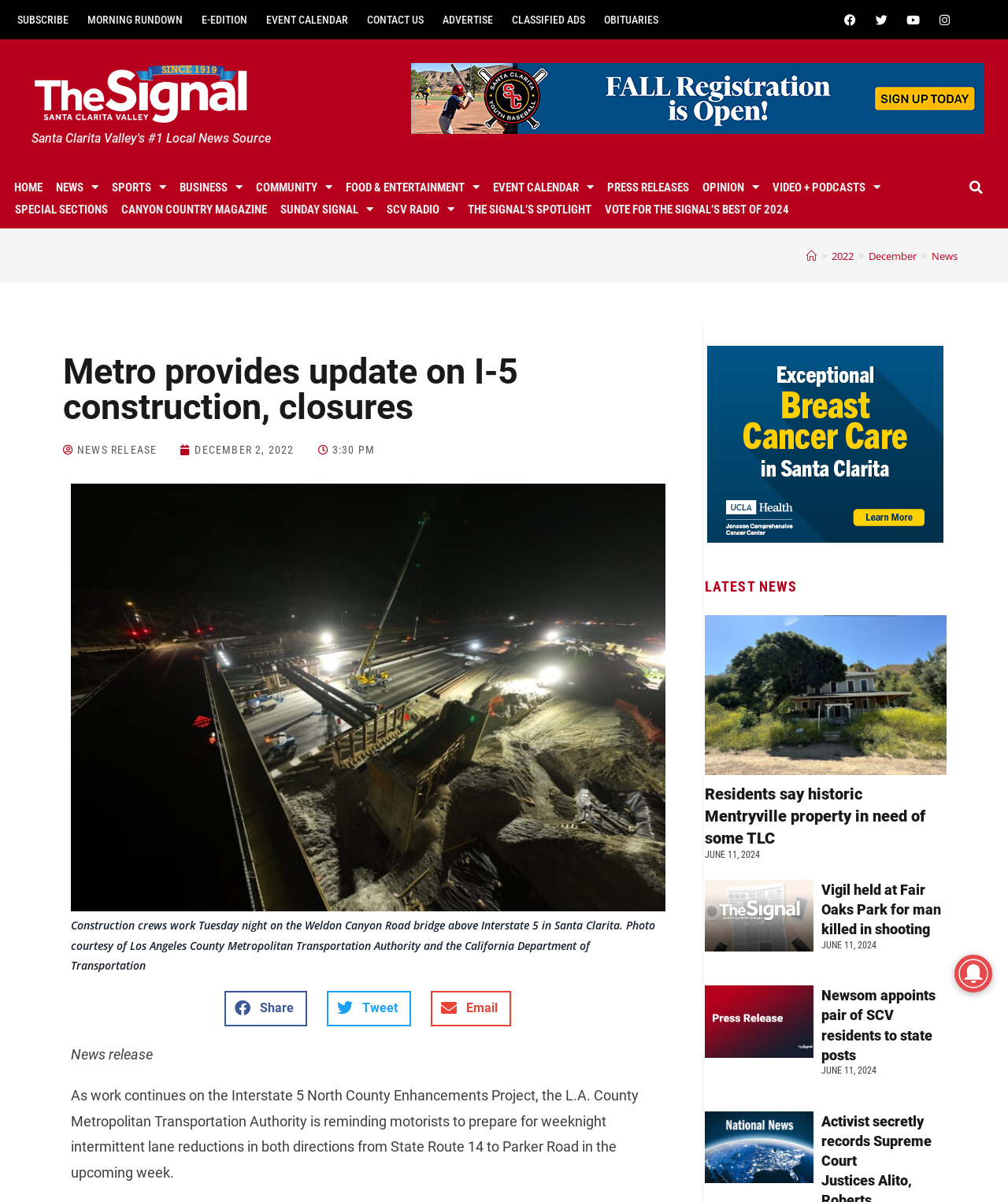Locate the bounding box coordinates of the element that should be clicked to fulfill the instruction: "Read the latest news".

[0.699, 0.478, 0.939, 0.499]